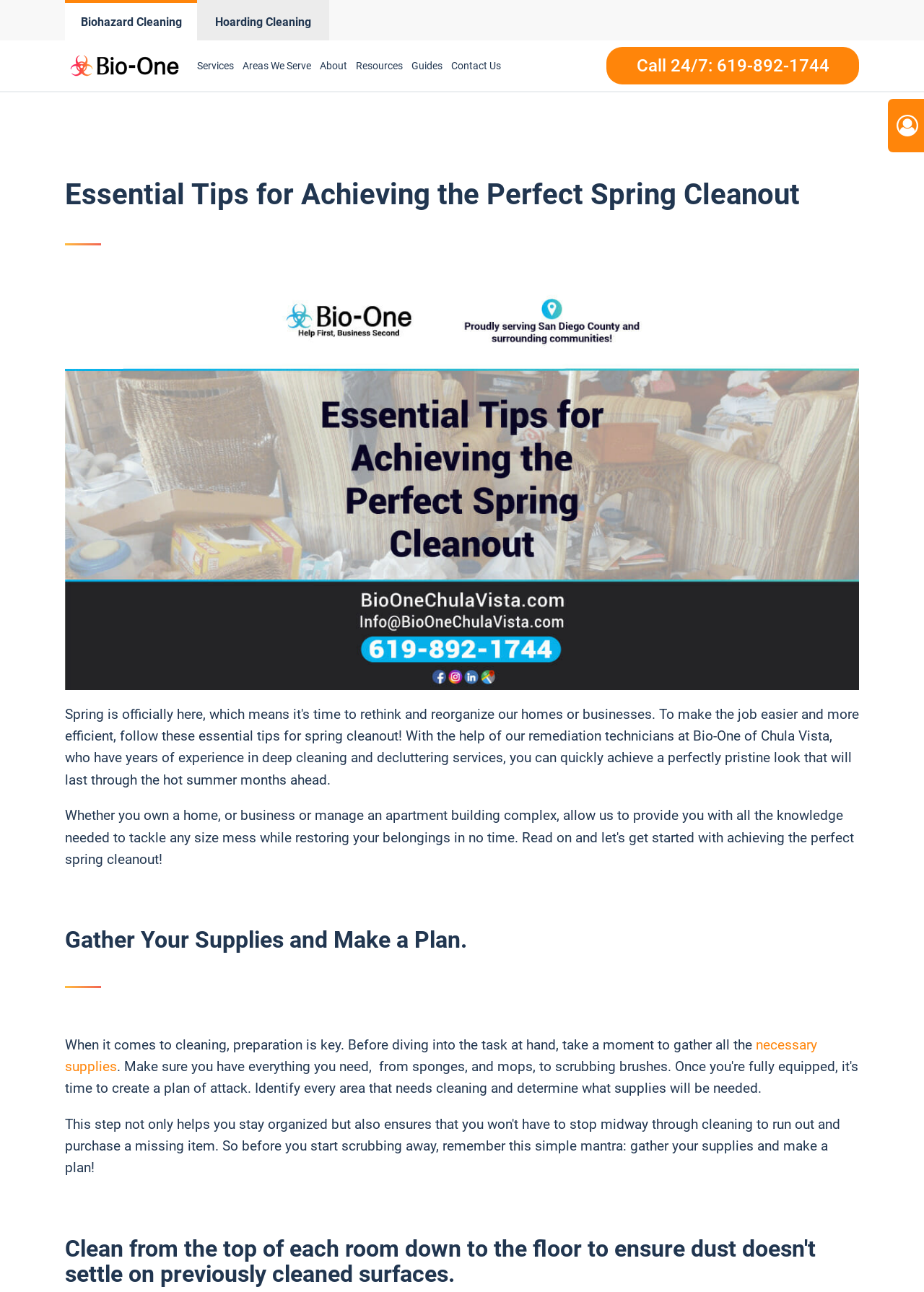Determine the bounding box coordinates of the clickable region to execute the instruction: "Call 24/7". The coordinates should be four float numbers between 0 and 1, denoted as [left, top, right, bottom].

[0.656, 0.036, 0.93, 0.065]